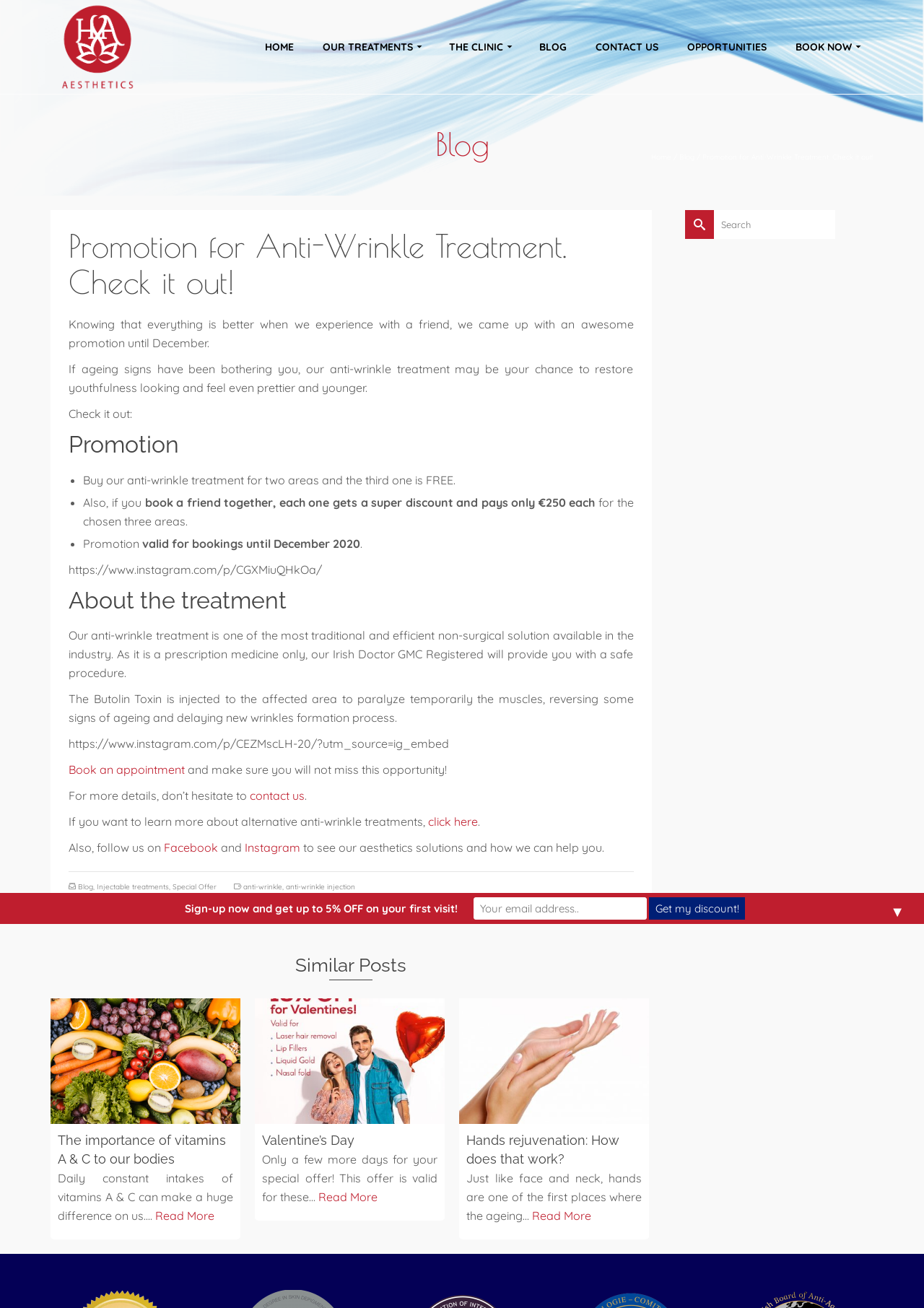What is the name of the clinic offering the anti-wrinkle treatment?
Kindly offer a detailed explanation using the data available in the image.

The name of the clinic is Hud'Alex, which is mentioned in the title of the webpage.